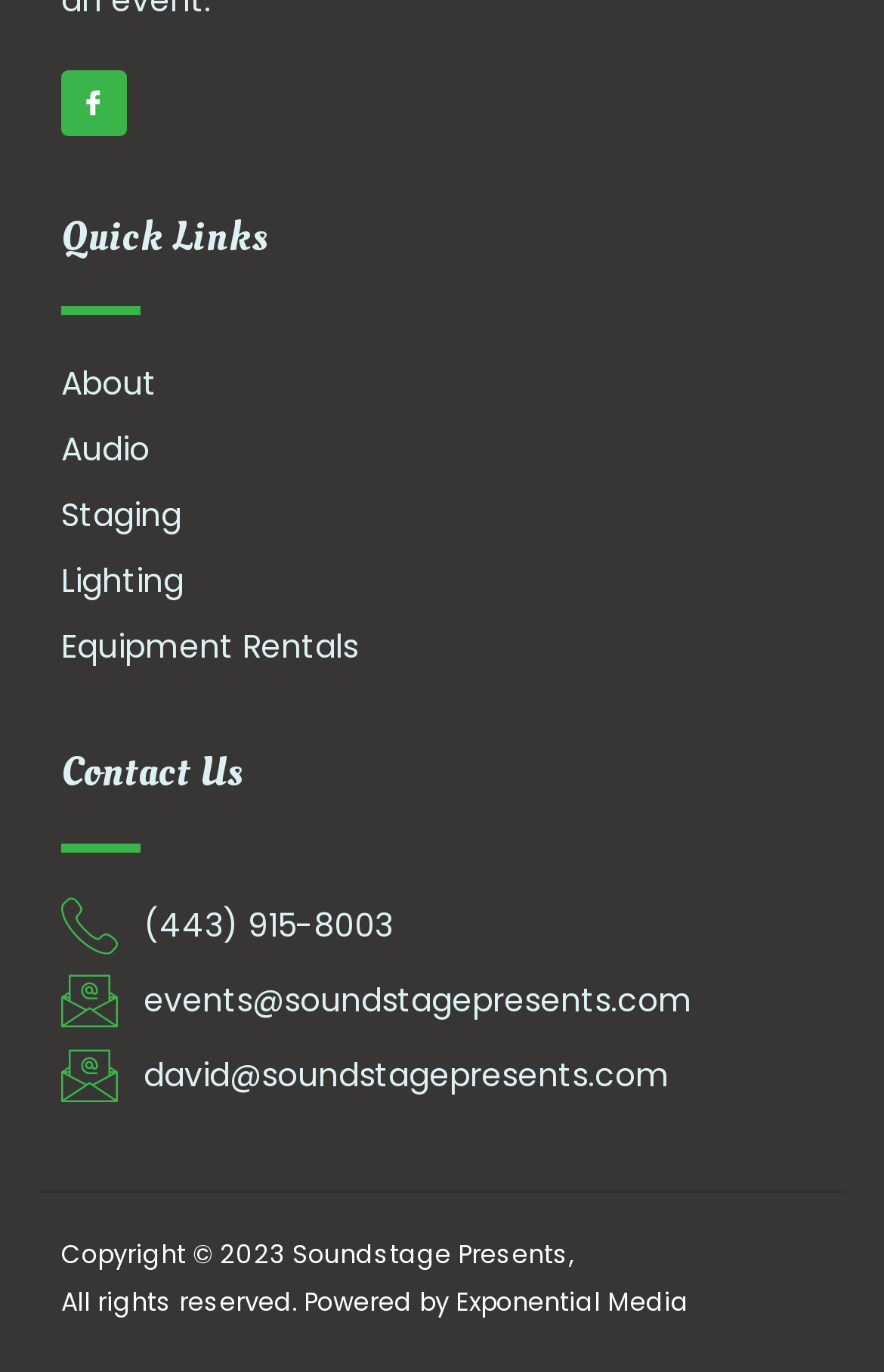Answer the question below in one word or phrase:
What is the email address for events?

events@soundstagepresents.com